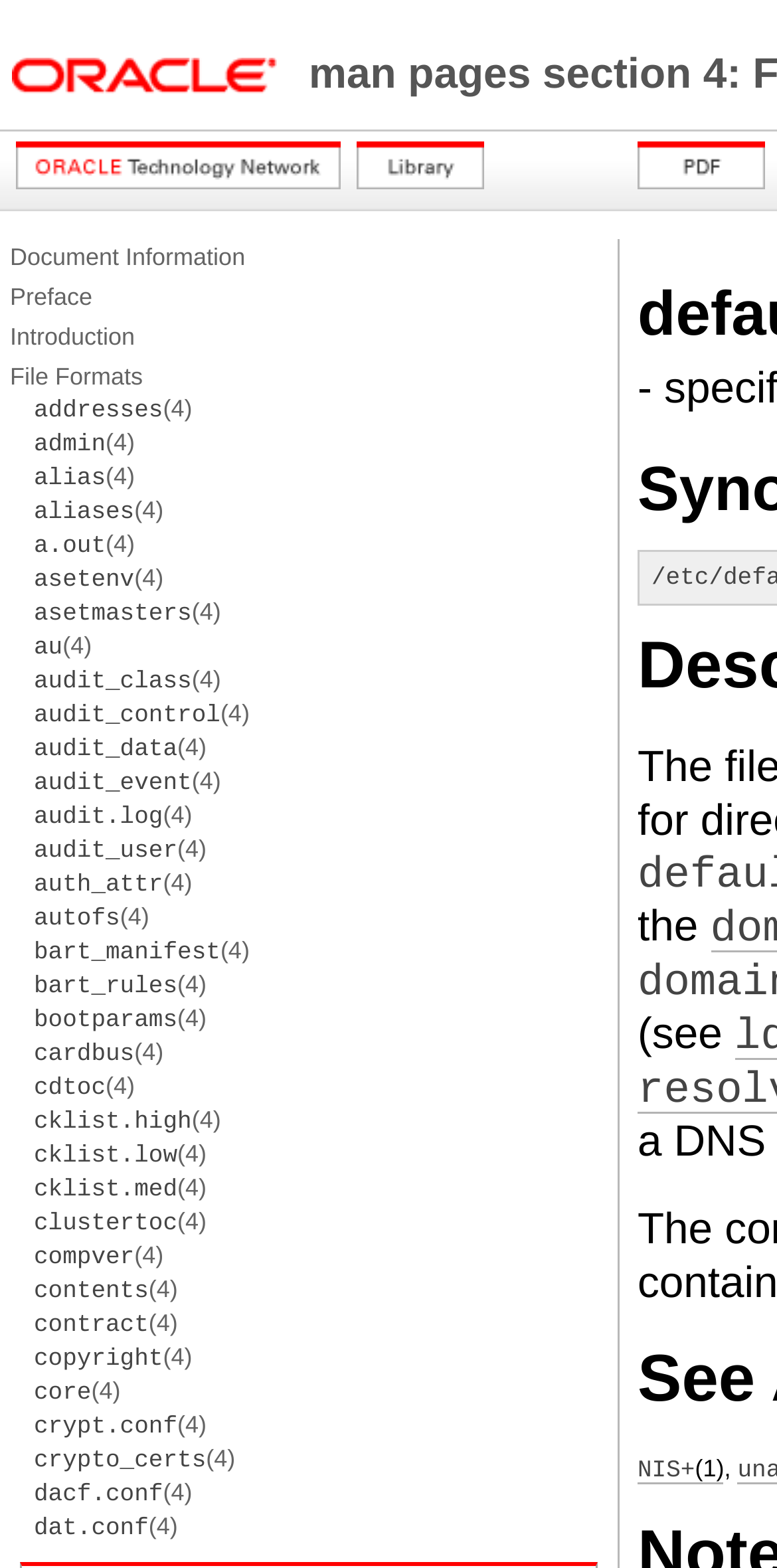What is the first file format mentioned?
Utilize the information in the image to give a detailed answer to the question.

I looked at the list of links on the webpage and found that the first file format mentioned is 'addresses(4)'.